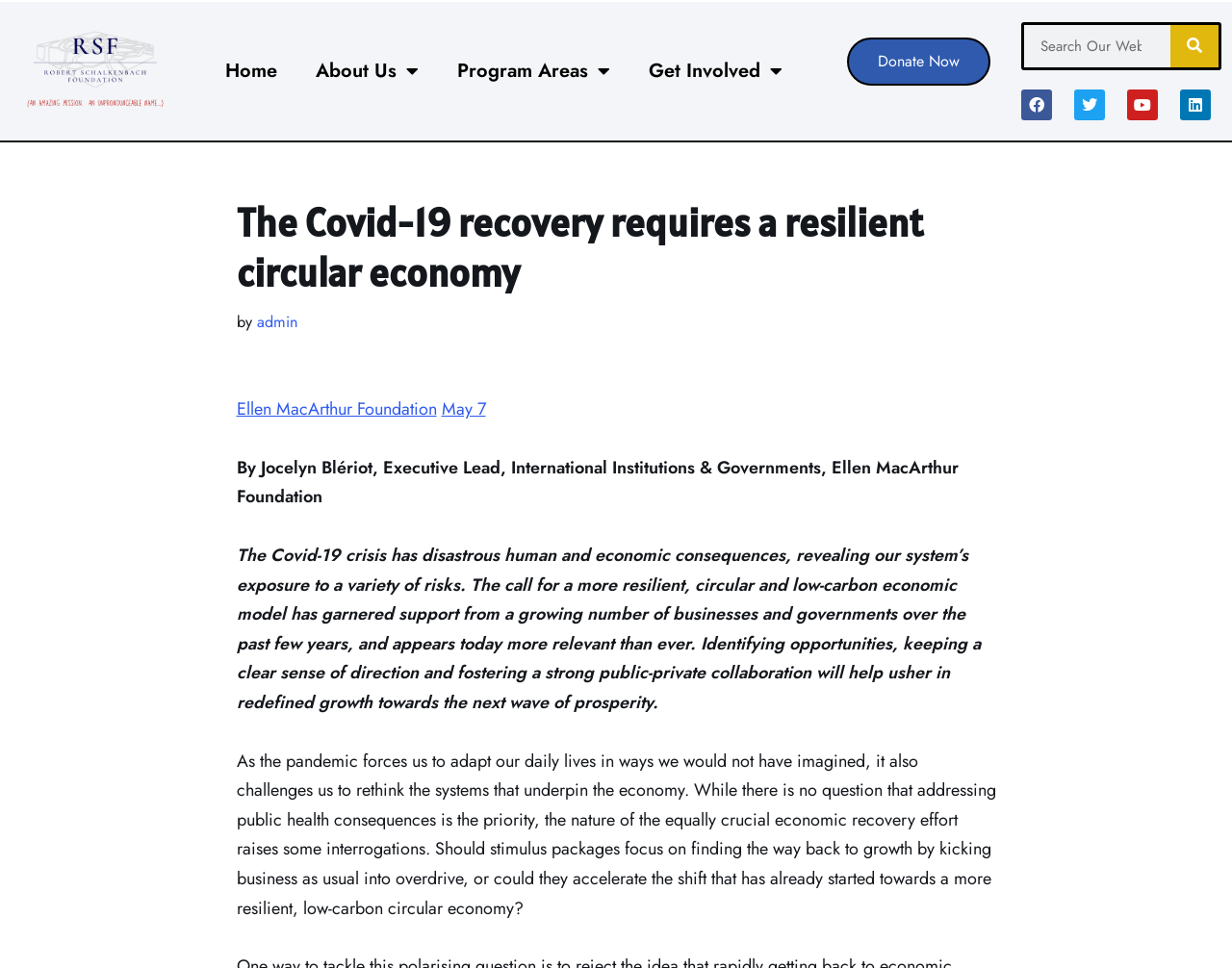Please identify the primary heading on the webpage and return its text.

The Covid-19 recovery requires a resilient circular economy